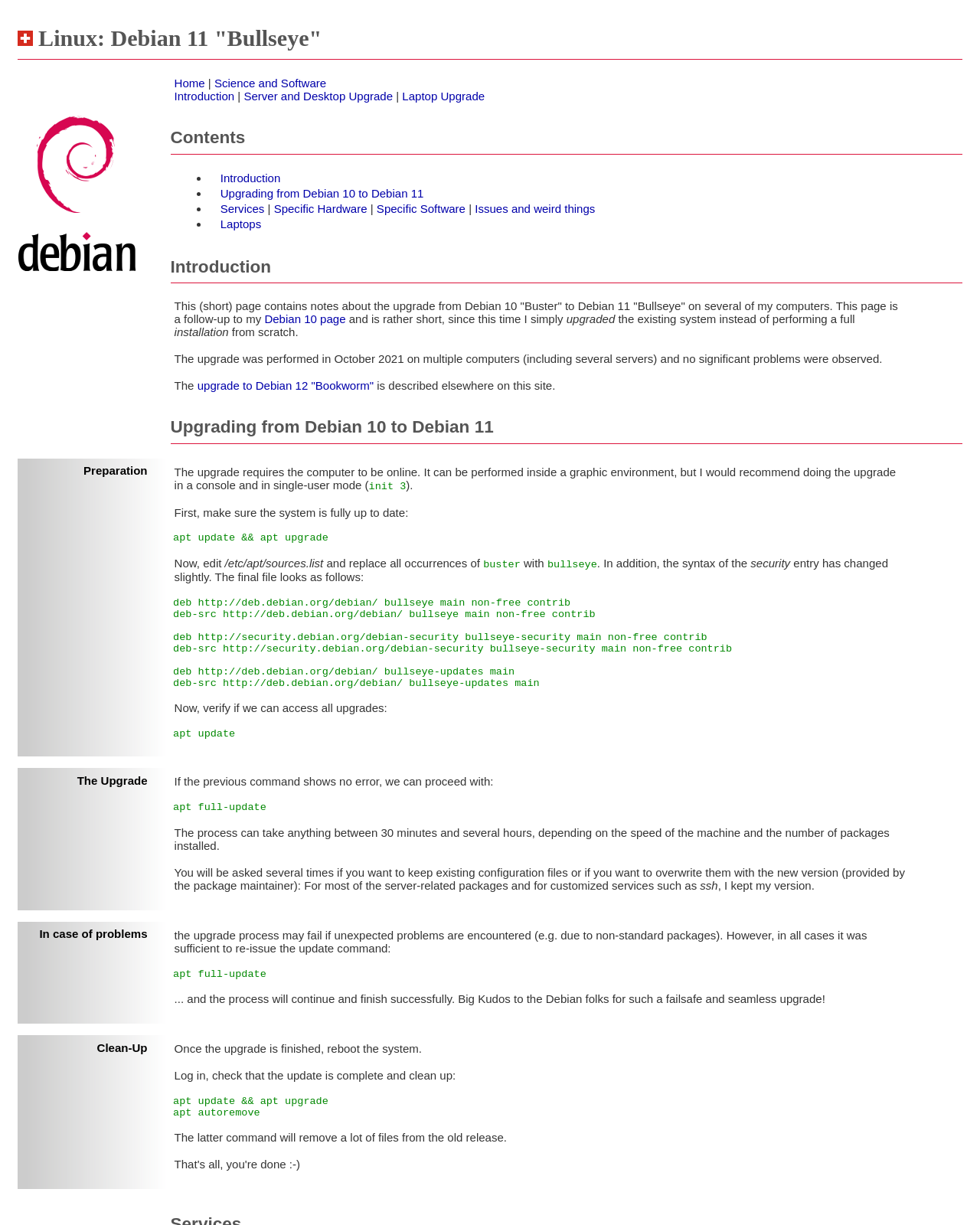Please provide a comprehensive answer to the question below using the information from the image: What command is used to update the system before upgrading?

The webpage instructs to make sure the system is fully up to date by running the command 'apt update && apt upgrade' before proceeding with the upgrade.